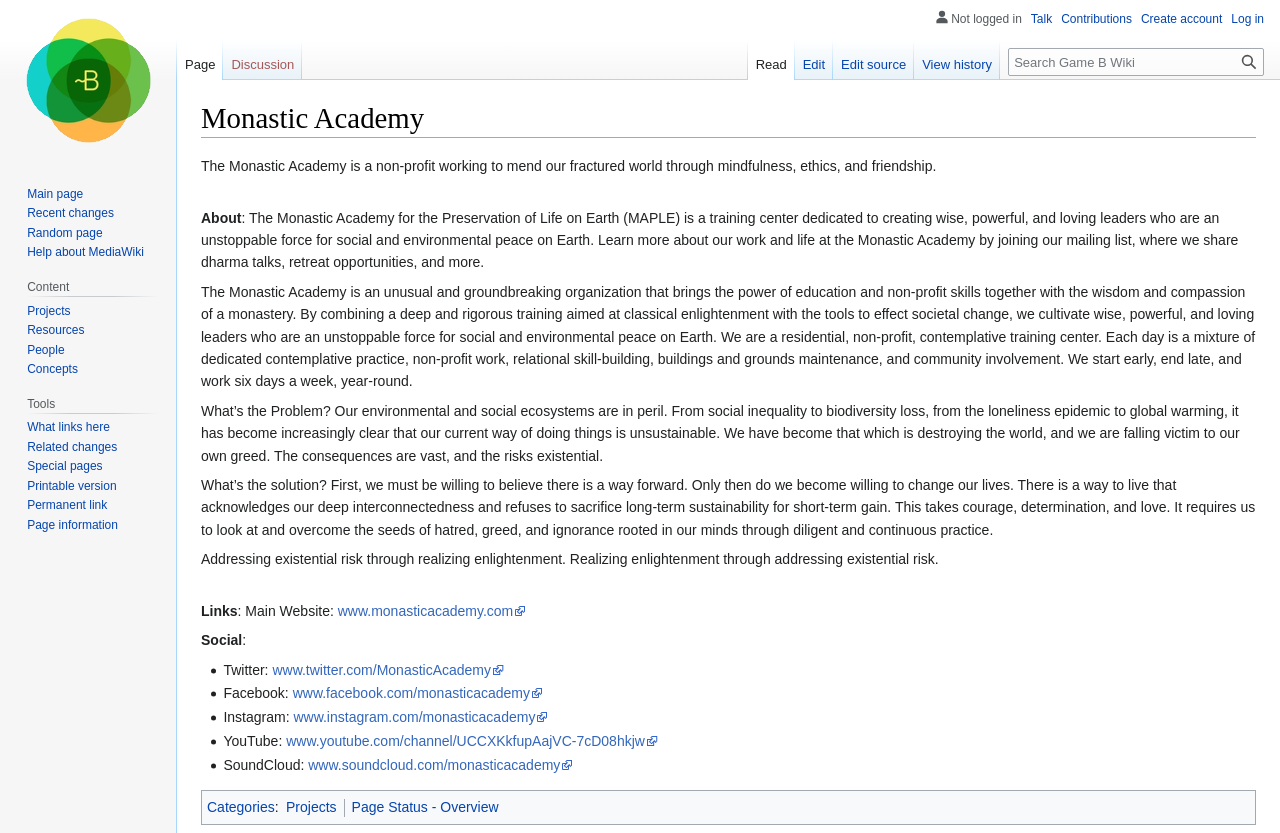What is the purpose of the Monastic Academy?
Kindly offer a comprehensive and detailed response to the question.

The purpose of the Monastic Academy can be inferred from the text on the webpage, which states that the academy is dedicated to creating wise, powerful, and loving leaders who are an unstoppable force for social and environmental peace on Earth.